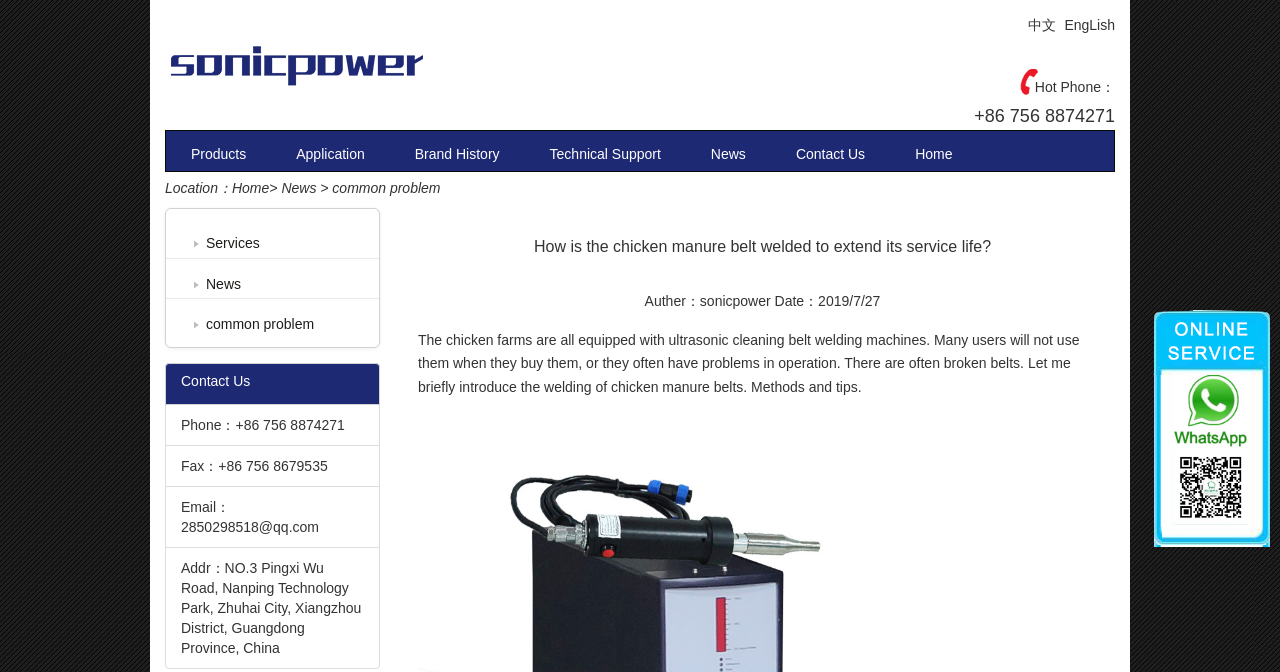Pinpoint the bounding box coordinates of the element to be clicked to execute the instruction: "Switch to Chinese language".

[0.803, 0.025, 0.825, 0.049]